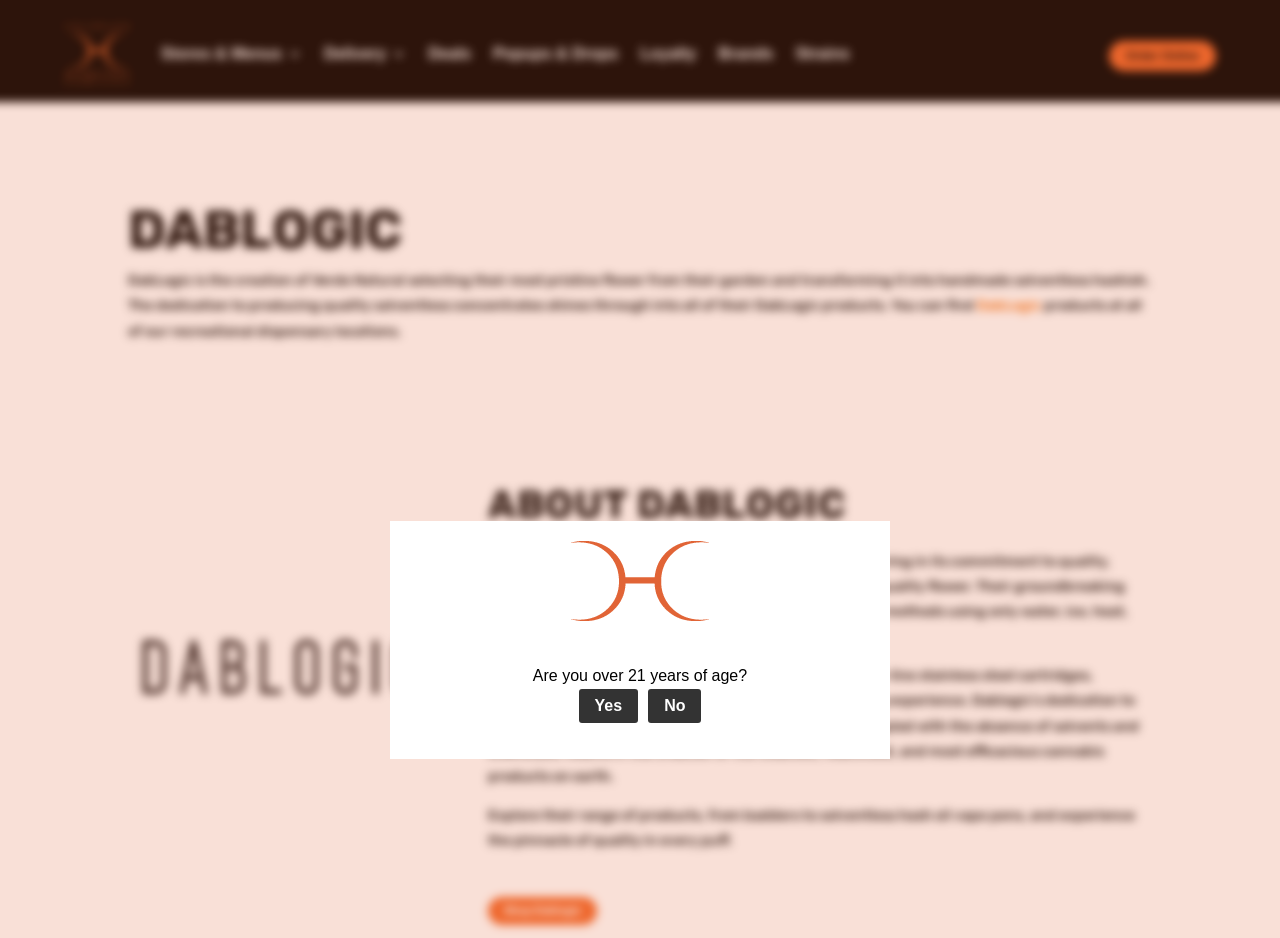Determine the bounding box for the UI element described here: "Yes".

[0.452, 0.734, 0.499, 0.77]